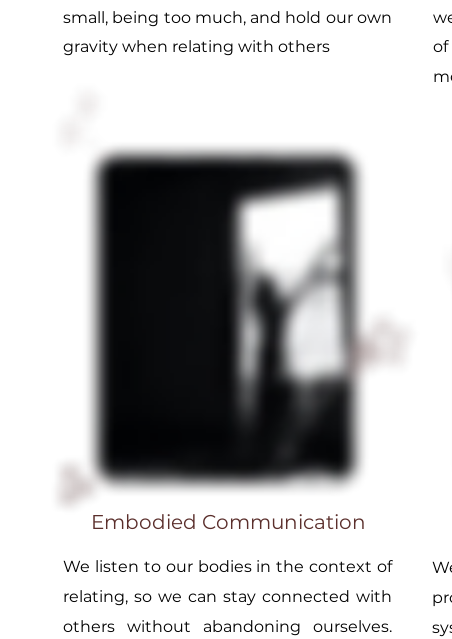Describe all the aspects of the image extensively.

This image depicts a moment of "Embodied Communication," illustrating the profound connection between individuals as they engage in relational healing. The blurred silhouette suggests deep introspection and the importance of being present with one another, echoing the message that we must listen to our bodies while relating to others. This practice promotes connection without self-abandonment, emphasizing the alignment of mind, heart, and body. The accompanying text highlights the commitment to recognizing relational patterns and allowing new, healthier dynamics to emerge, fostering a nurturing space for growth and authenticity.